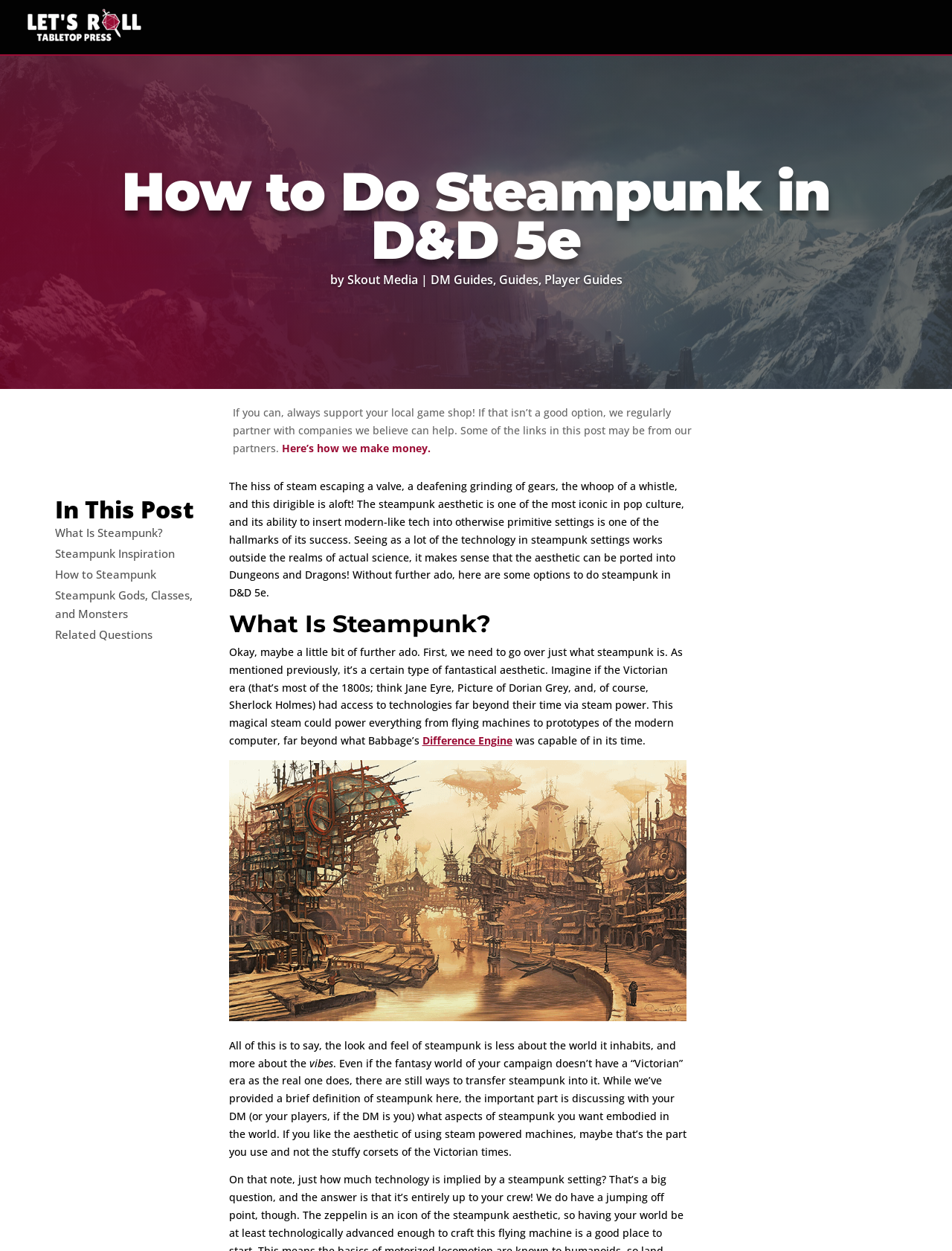Please specify the bounding box coordinates of the element that should be clicked to execute the given instruction: 'Click on the link to learn about Steampunk Inspiration'. Ensure the coordinates are four float numbers between 0 and 1, expressed as [left, top, right, bottom].

[0.058, 0.436, 0.184, 0.448]